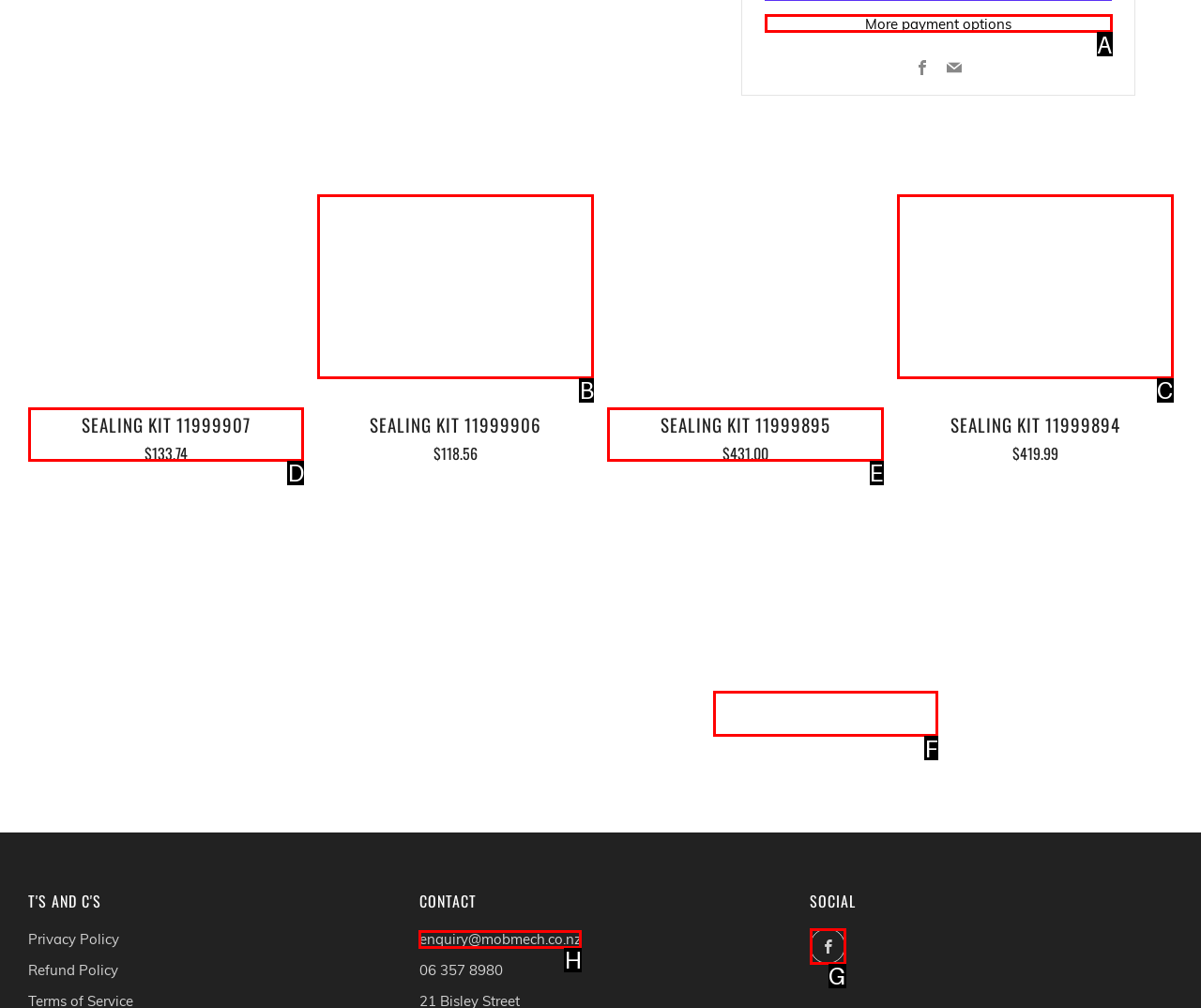Given the description: Subscribe, pick the option that matches best and answer with the corresponding letter directly.

F